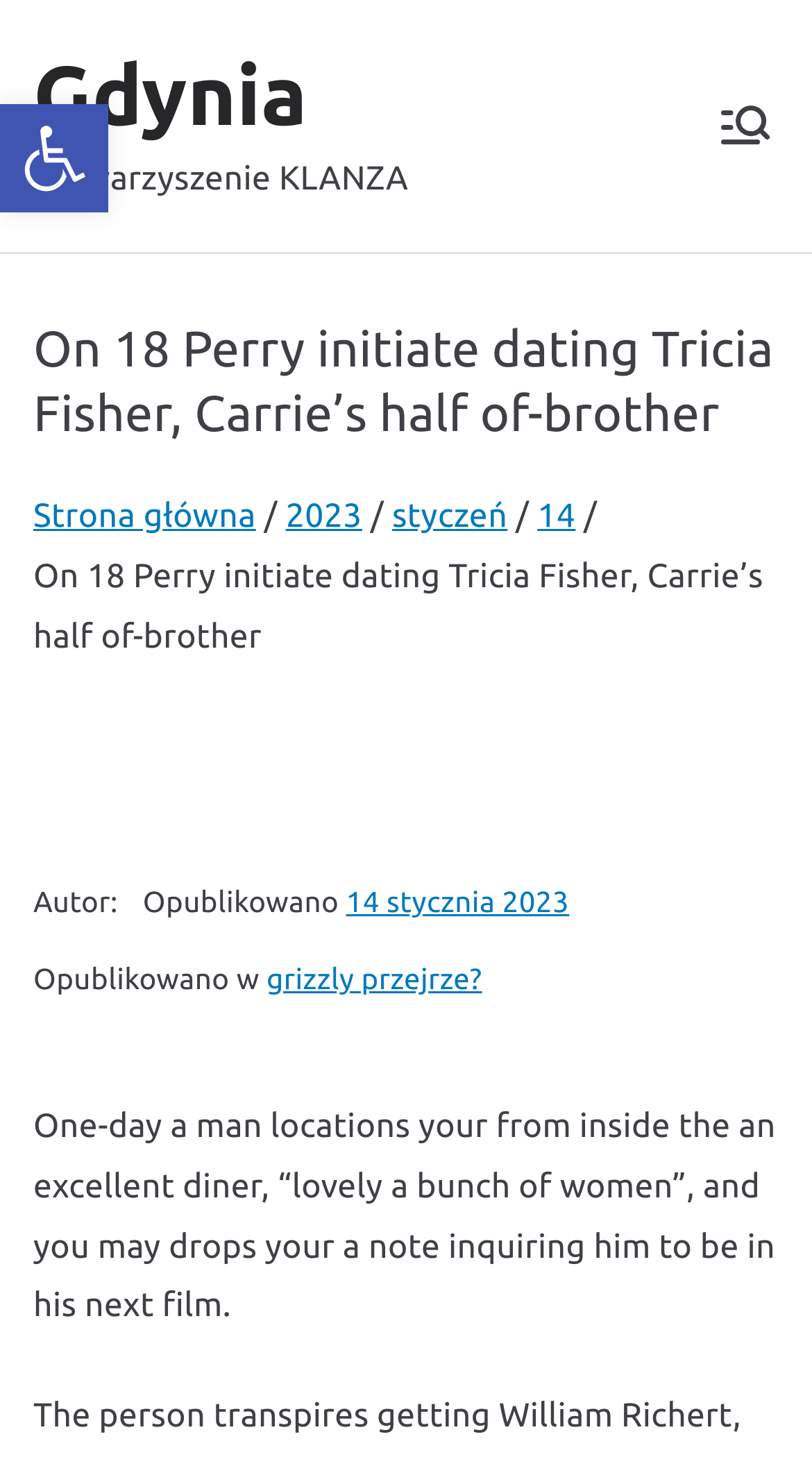From the screenshot, find the bounding box of the UI element matching this description: "14 stycznia 2023". Supply the bounding box coordinates in the form [left, top, right, bottom], each a float between 0 and 1.

[0.426, 0.607, 0.701, 0.63]